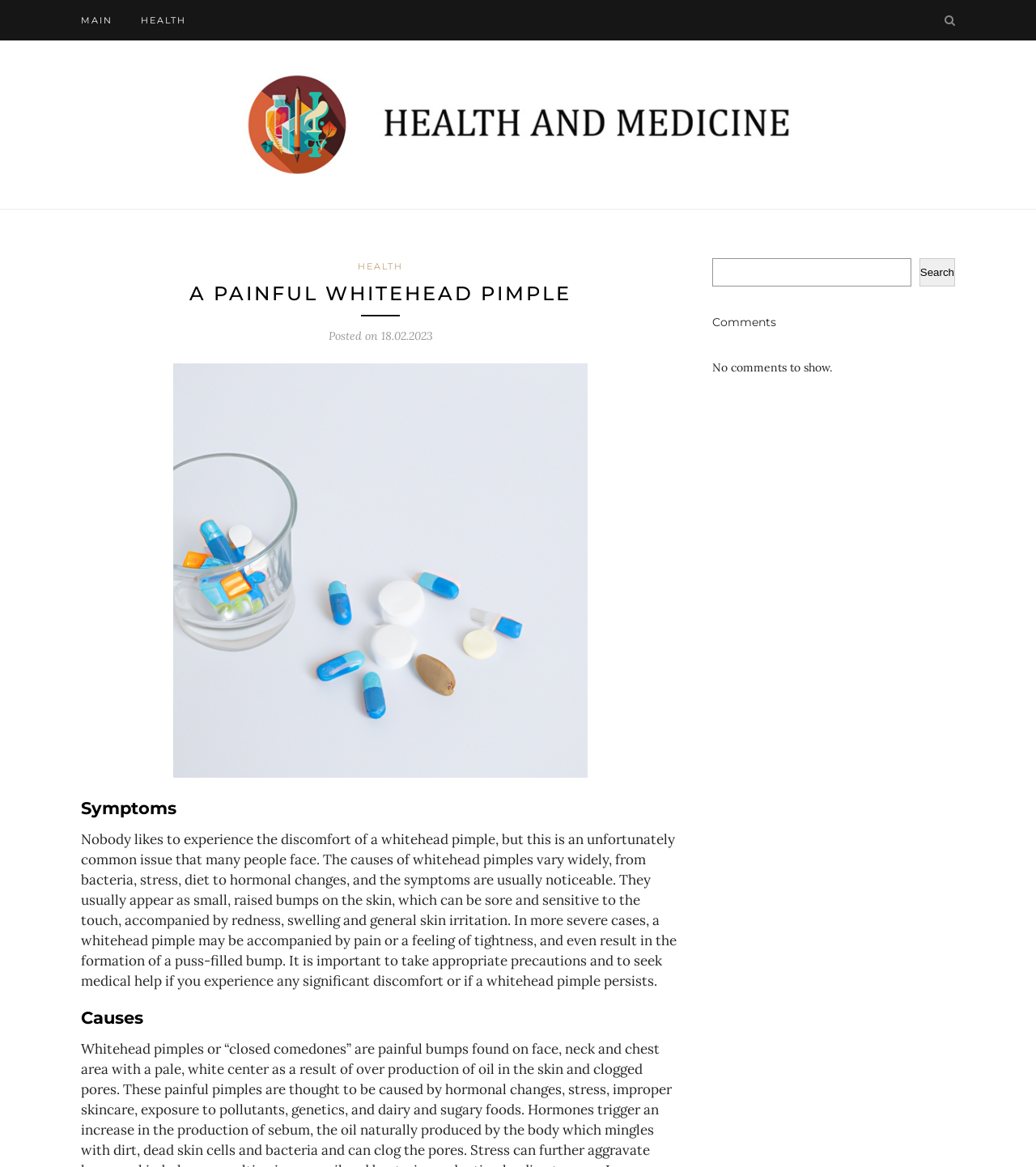What is the topic of the webpage?
Carefully analyze the image and provide a detailed answer to the question.

I found the topic of the webpage by reading the static text elements that describe the symptoms and causes of a whitehead pimple, which suggests that the topic of the webpage is about whitehead pimples.